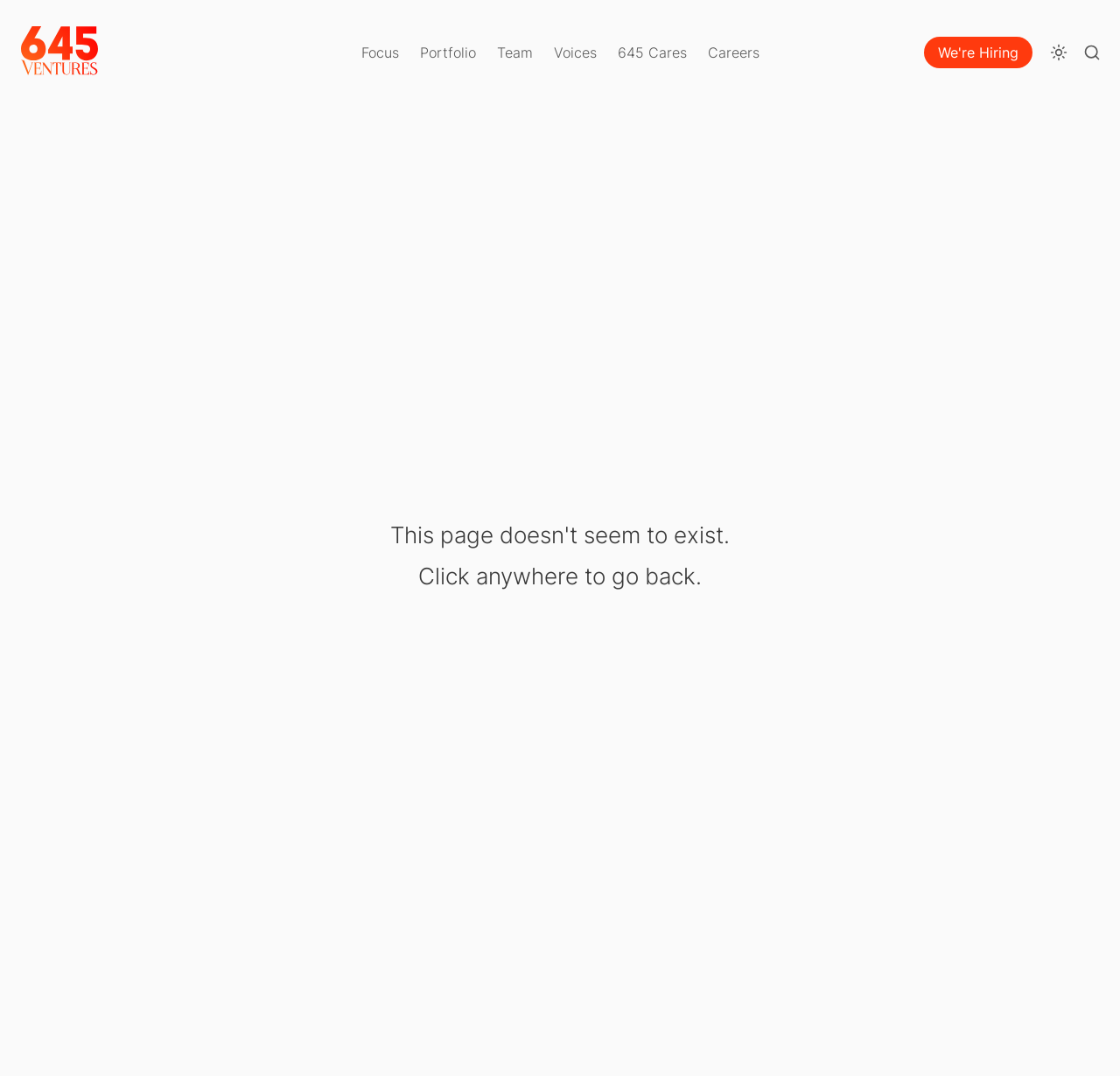Indicate the bounding box coordinates of the clickable region to achieve the following instruction: "Read more about 'Cloud 8 Delta 8 Cartridge'."

None